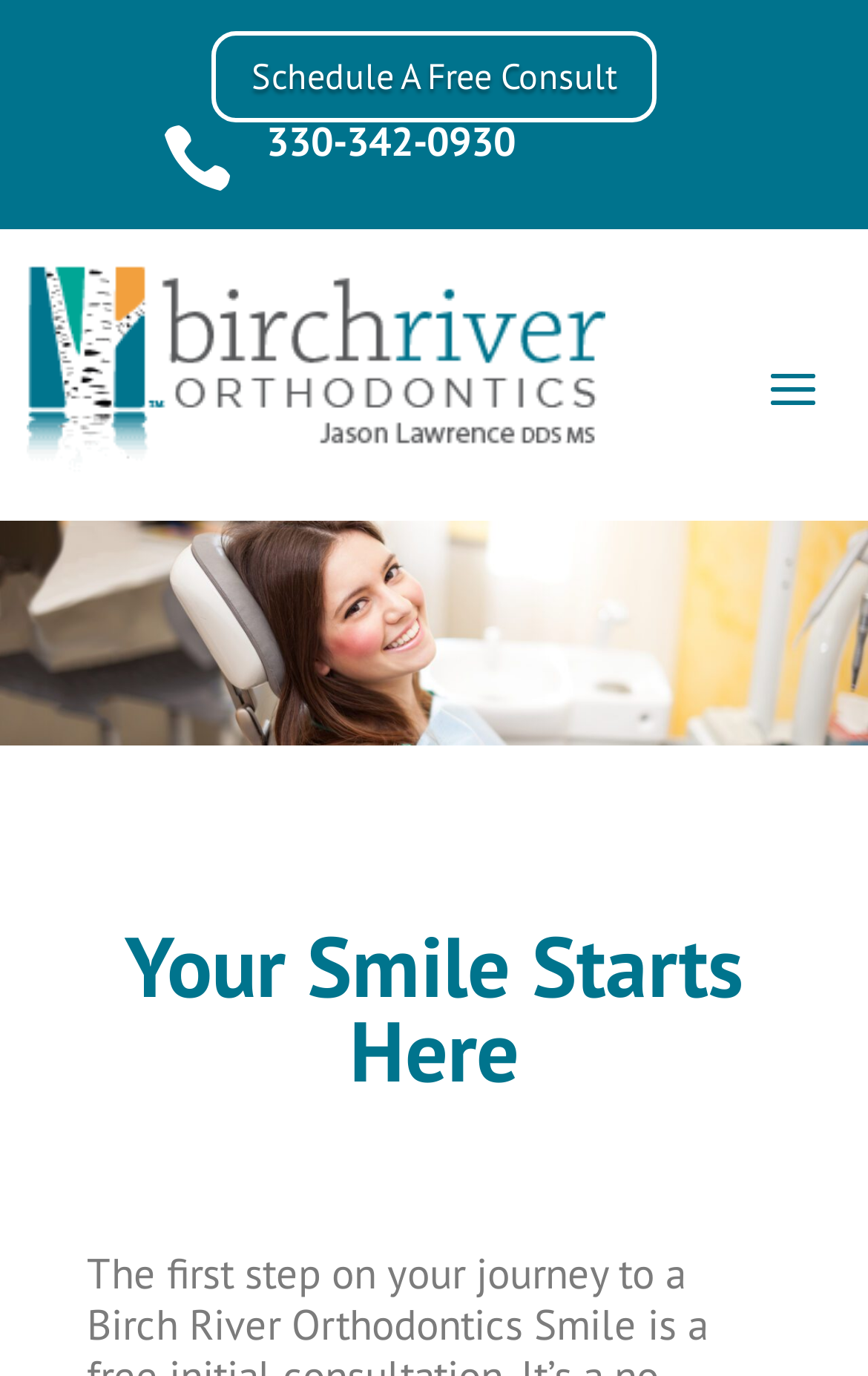What is the purpose of the initial consultation?
From the image, respond using a single word or phrase.

No-pressure opportunity